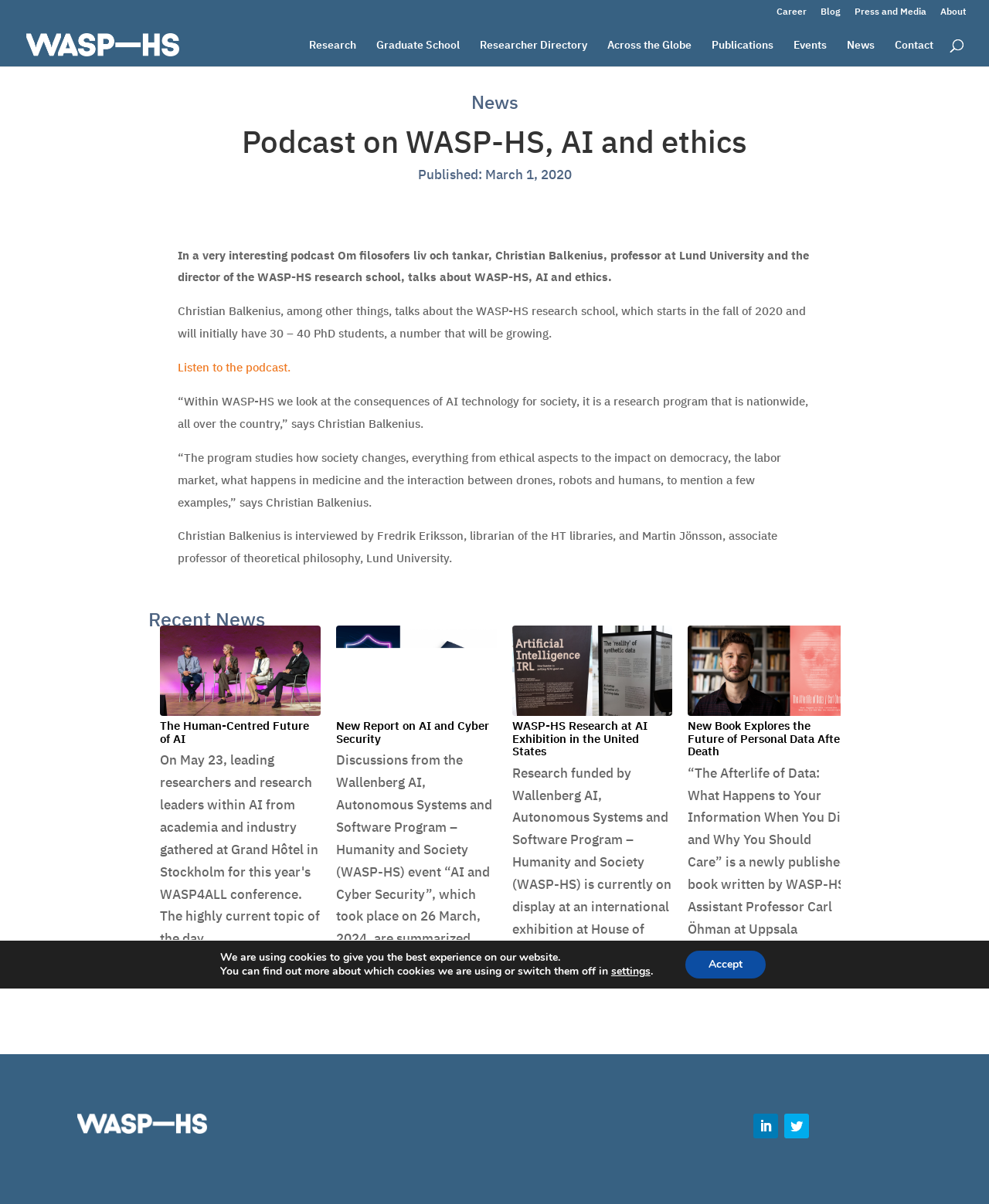What is the name of the research school?
Carefully examine the image and provide a detailed answer to the question.

The name of the research school can be found in the link 'WASP-HS' with bounding box coordinates [0.027, 0.029, 0.178, 0.043] and also in the image 'WASP-HS' with bounding box coordinates [0.027, 0.028, 0.178, 0.047].